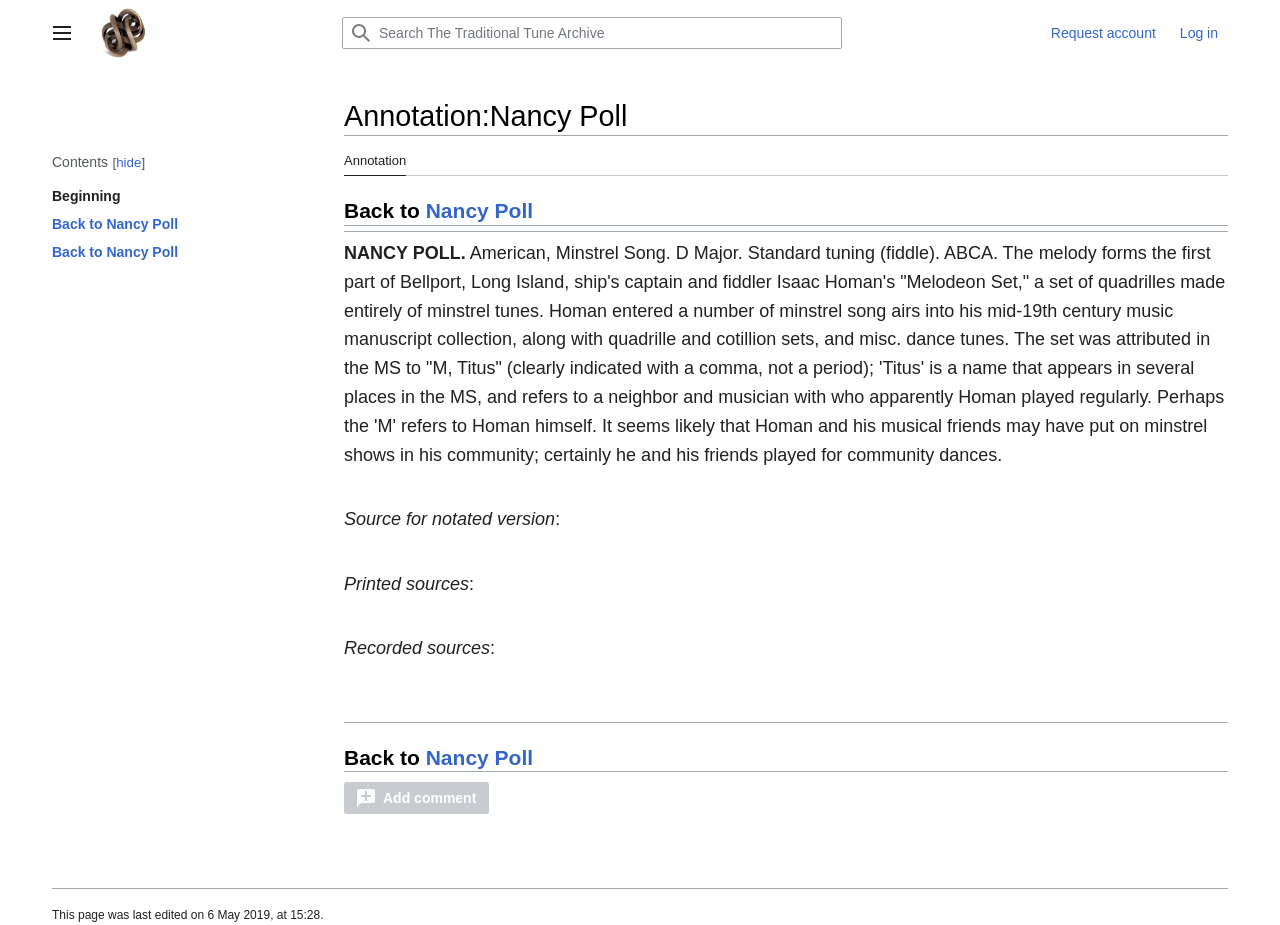Respond with a single word or phrase to the following question: Who is the author of the tune?

Unknown